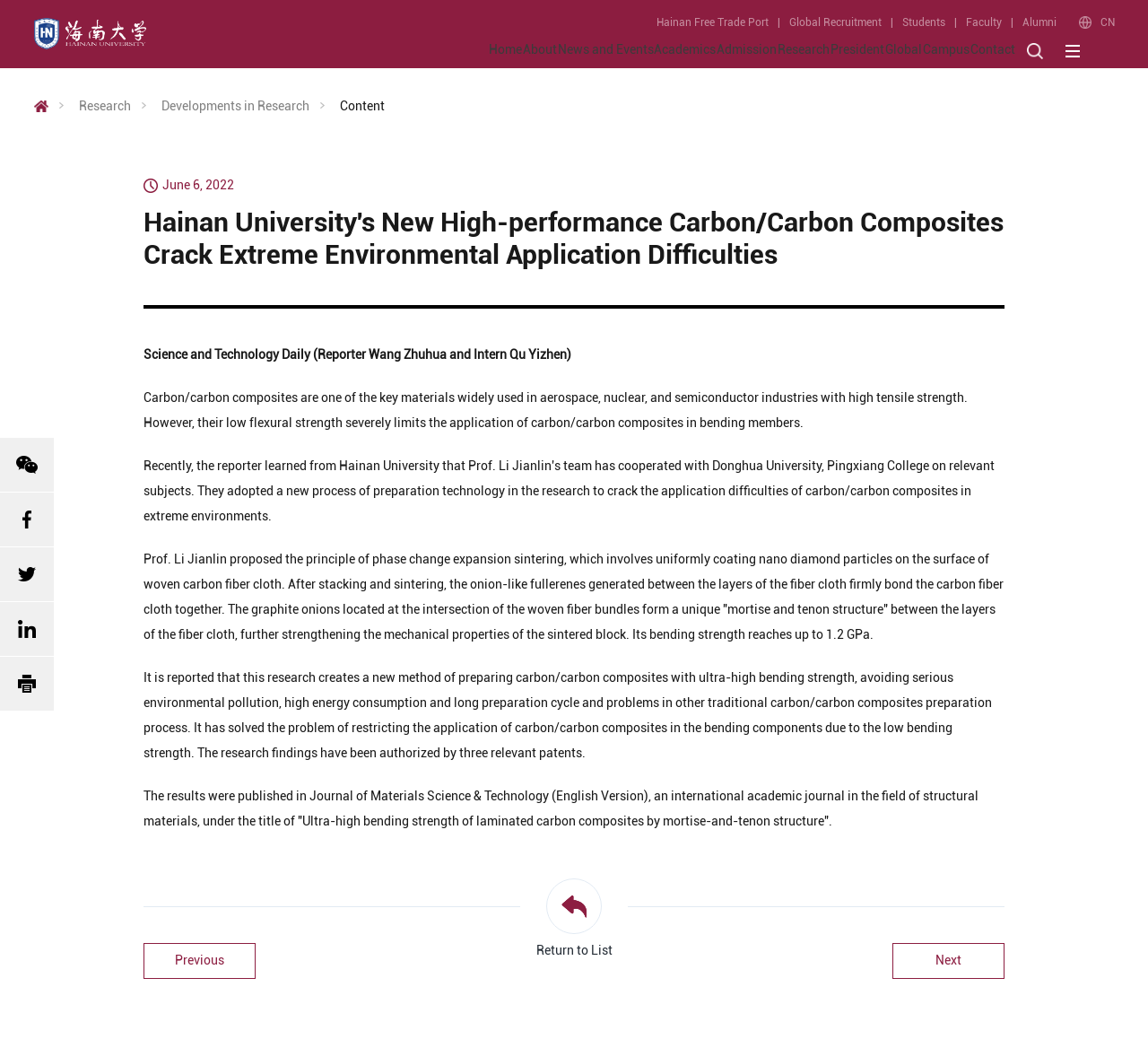Generate a comprehensive description of the webpage content.

The webpage is about a news article from Hainan University, featuring a research breakthrough in carbon/carbon composites. At the top, there are several links to different sections of the university's website, including the home page, about, news and events, academics, and more. Below these links, there is a title that reads "Hainan University's New High-performance Carbon/Carbon Composites Crack Extreme Environmental Application Difficulties-Hainan University".

On the left side of the page, there are several more links, including "Research", "Developments in Research", and "Content". There are also some icons, but their contents are not specified.

The main content of the article is located in the middle of the page. It starts with a date, "June 6, 2022", followed by the title "Science and Technology Daily (Reporter Wang Zhuhua and Intern Qu Yizhen)". The article then describes the research, which involves creating carbon/carbon composites with high tensile strength and low flexural strength. The researchers proposed a new method of preparing these composites, which involves coating nano diamond particles on woven carbon fiber cloth and then sintering them. This method creates a unique "mortise and tenon structure" that strengthens the mechanical properties of the sintered block.

The article continues to describe the benefits of this new method, including avoiding environmental pollution, high energy consumption, and long preparation cycles. The research findings have been authorized by three relevant patents. The results were published in the Journal of Materials Science & Technology (English Version) under the title "Ultra-high bending strength of laminated carbon composites by mortise-and-tenon structure".

At the bottom of the page, there are links to "Return to List", "Previous", and "Next", which allow users to navigate through the articles.